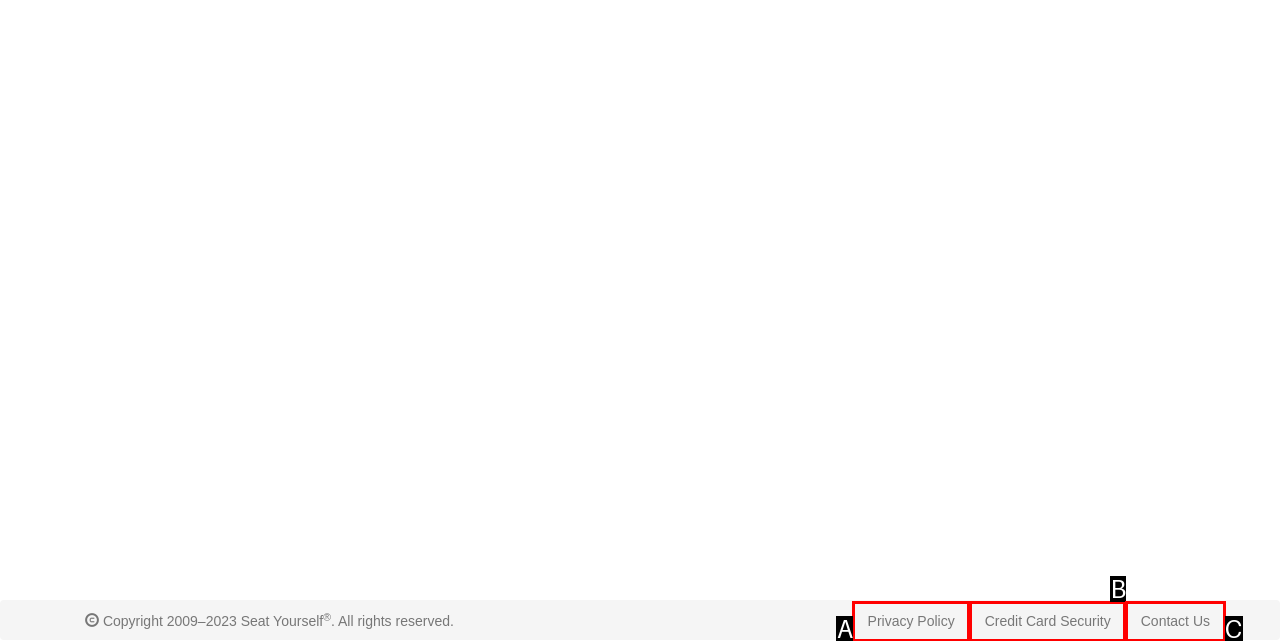Match the description: no tests are required to the correct HTML element. Provide the letter of your choice from the given options.

None